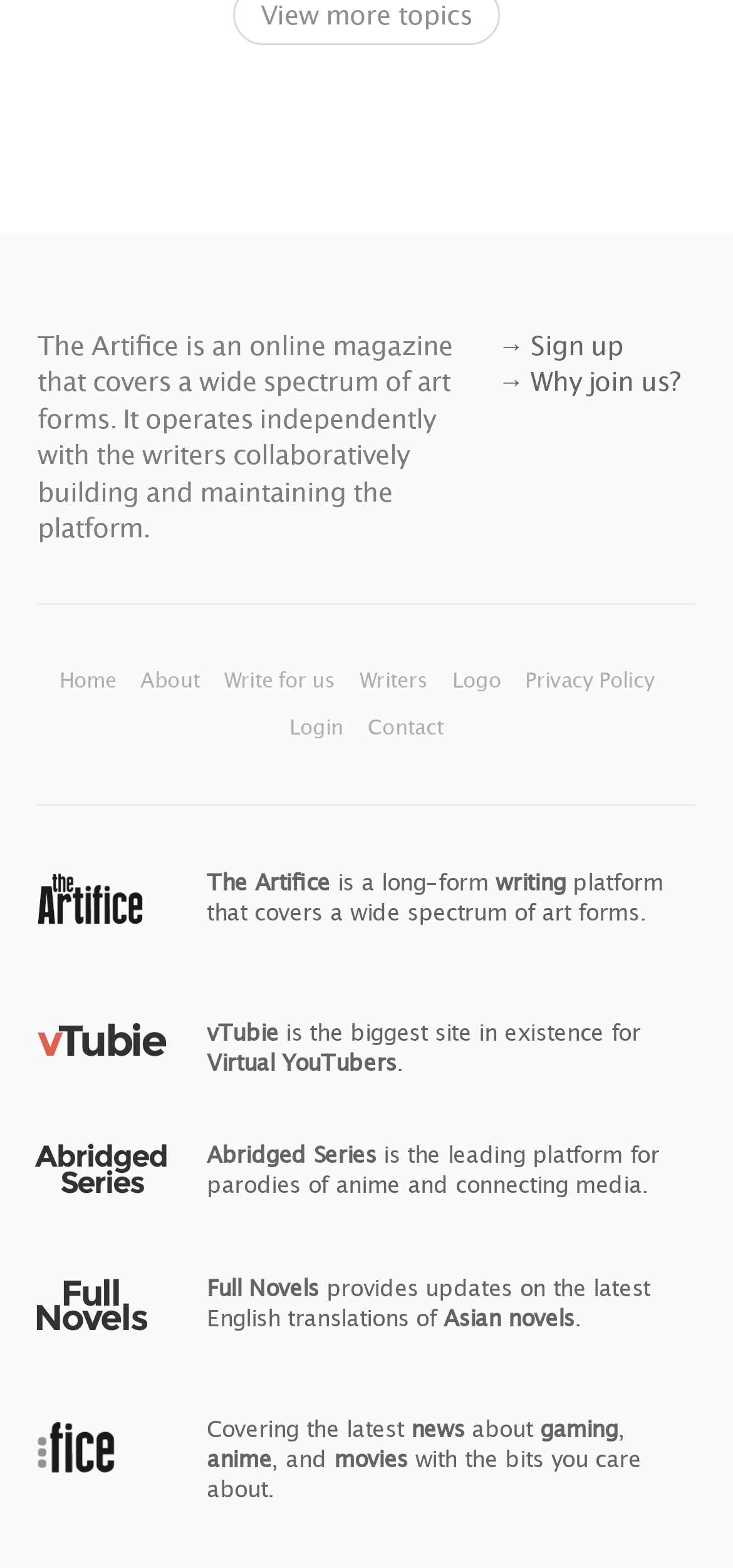Specify the bounding box coordinates of the element's region that should be clicked to achieve the following instruction: "Write for the Artifice". The bounding box coordinates consist of four float numbers between 0 and 1, in the format [left, top, right, bottom].

[0.306, 0.425, 0.465, 0.441]